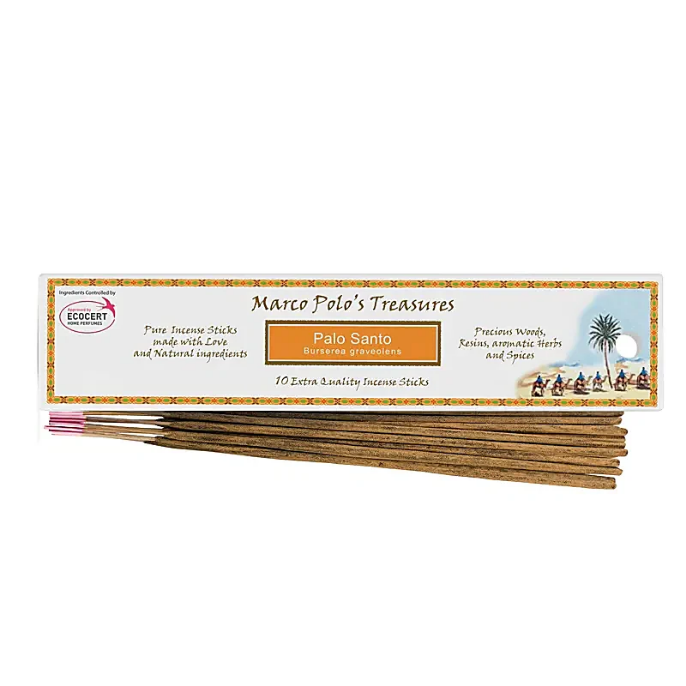Offer a comprehensive description of the image.

The image showcases a box of "Marco Polo's Treasures" Palo Santo incense sticks, made from the natural ingredient Bursera graveolens. The packaging presents a colorful and appealing design, highlighting its premium quality. It features a joyful depiction of cultural elements and assures consumers of the purity and authenticity of the product with phrases like "Pure Incense Sticks made with Love and Natural Ingredients" and mentions its Ecocert certification. The box contains 10 extra quality incense sticks, promoting their use for aromatherapy, meditation, or enhancing any peaceful space, emphasizing their connection to tranquility and natural well-being.